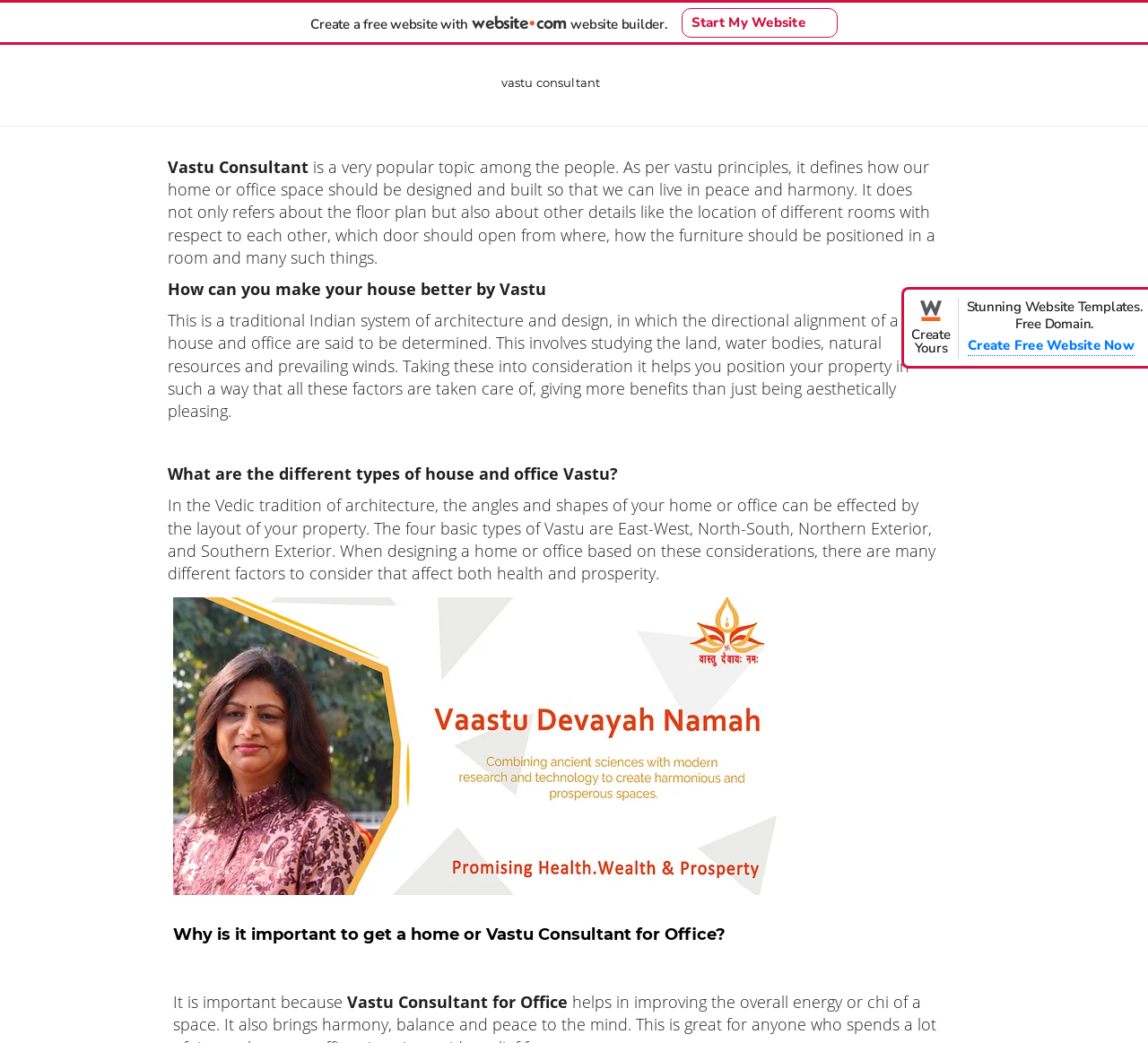Answer the following inquiry with a single word or phrase:
What is the topic of the webpage?

Vastu Consultant